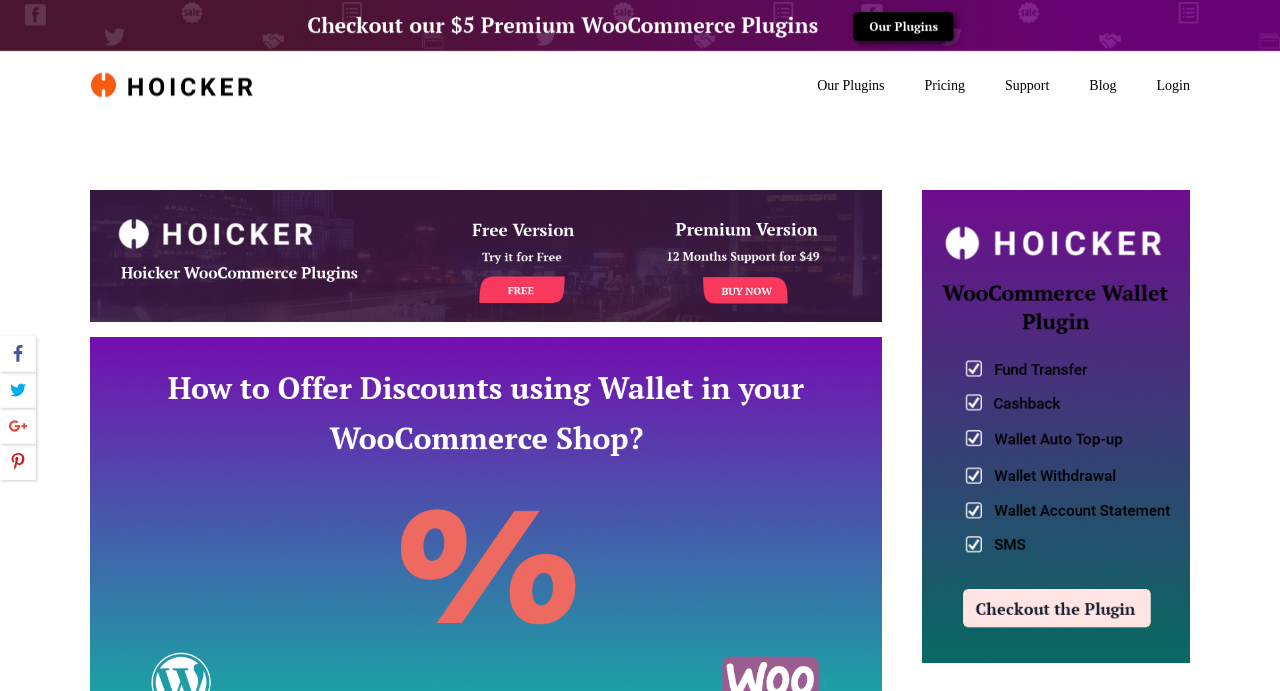Locate the bounding box of the UI element defined by this description: "Blog". The coordinates should be given as four float numbers between 0 and 1, formatted as [left, top, right, bottom].

[0.835, 0.107, 0.888, 0.141]